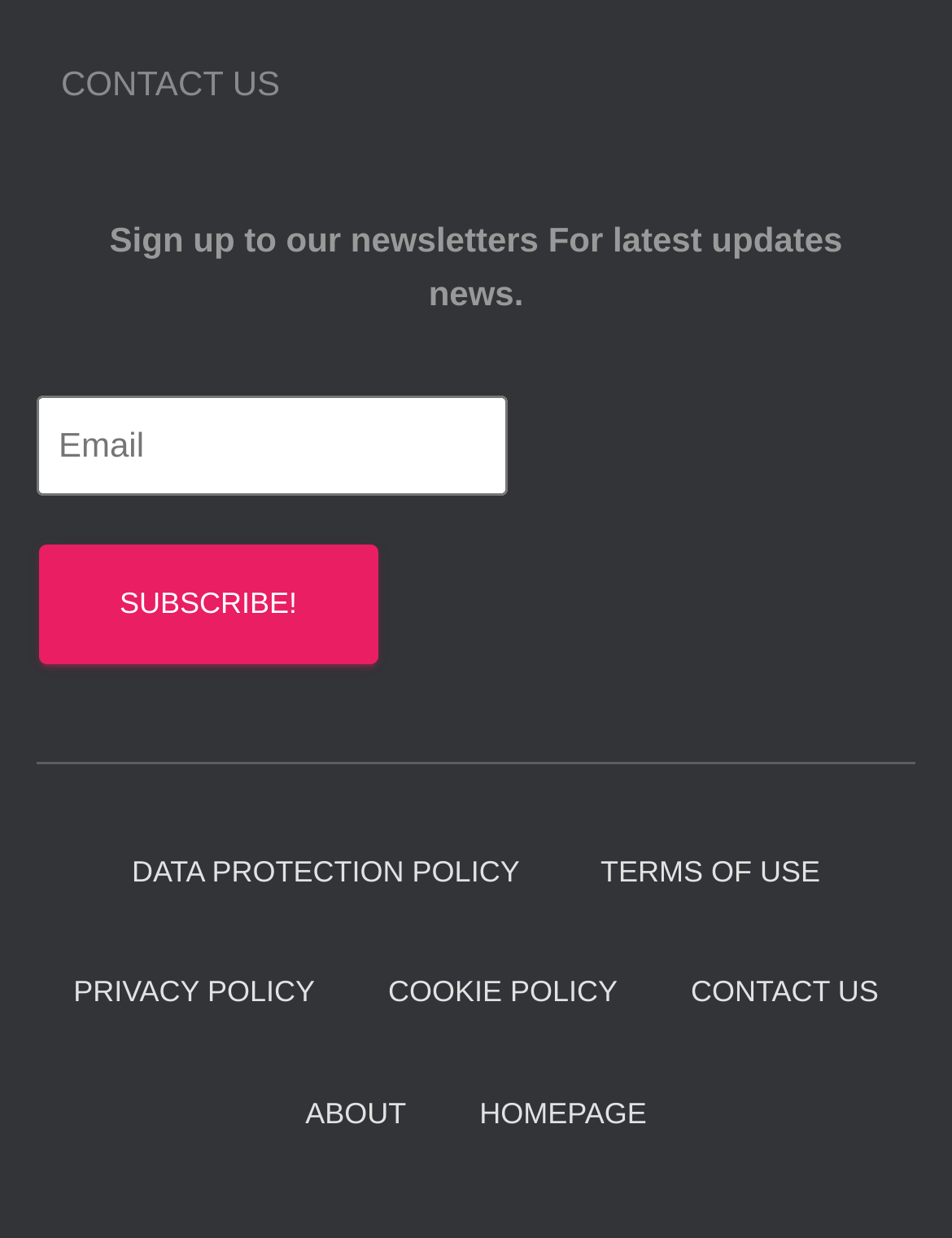What is the text on the 'Subscribe!' button?
Provide a thorough and detailed answer to the question.

The 'Subscribe!' button contains a StaticText element with the text 'SUBSCRIBE!', which is the button's label.